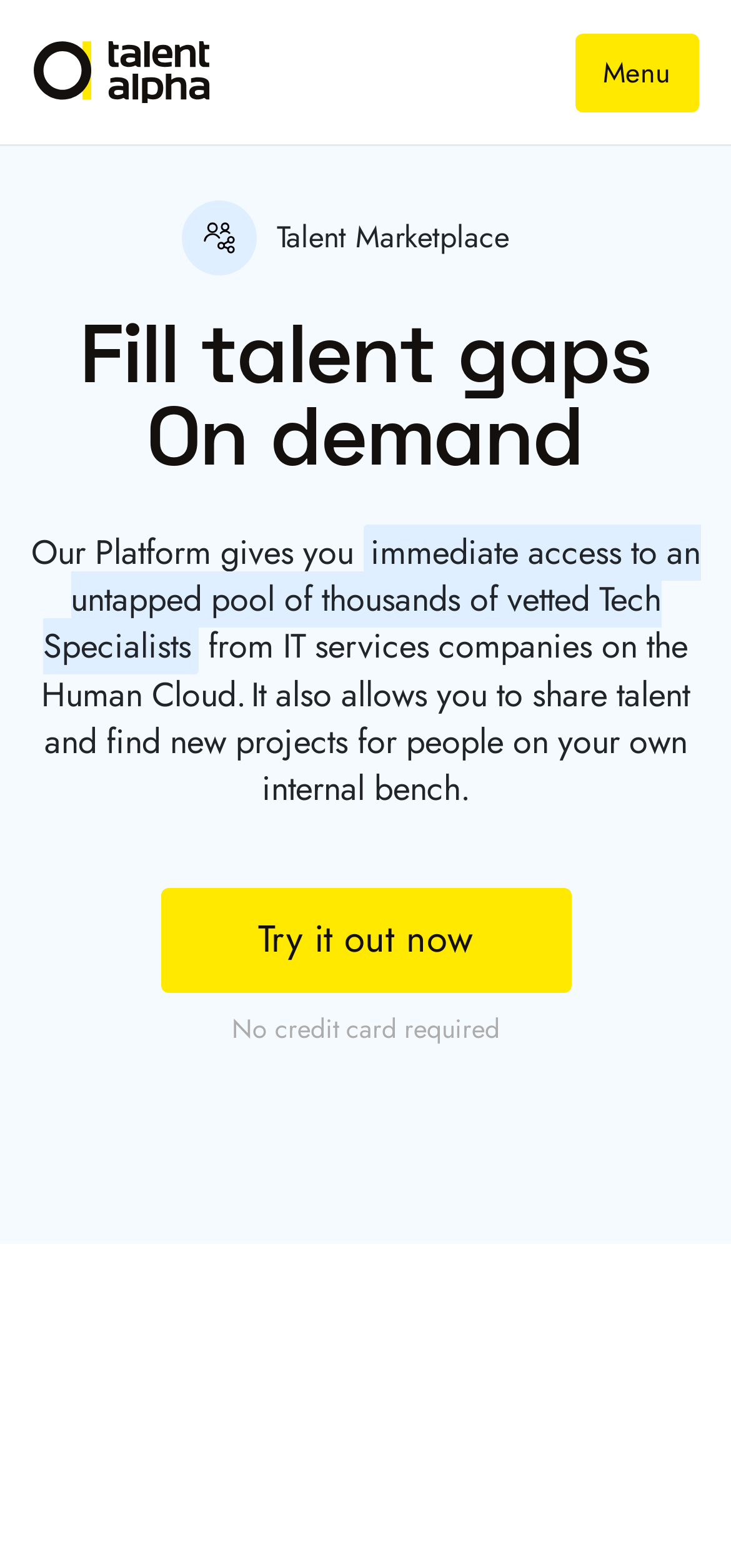Based on the visual content of the image, answer the question thoroughly: What can users do with the platform?

The webpage text mentions that the platform 'also allows you to share talent and find new projects for people on your own internal bench', suggesting that users can not only find talent but also share their own talent and find new projects.